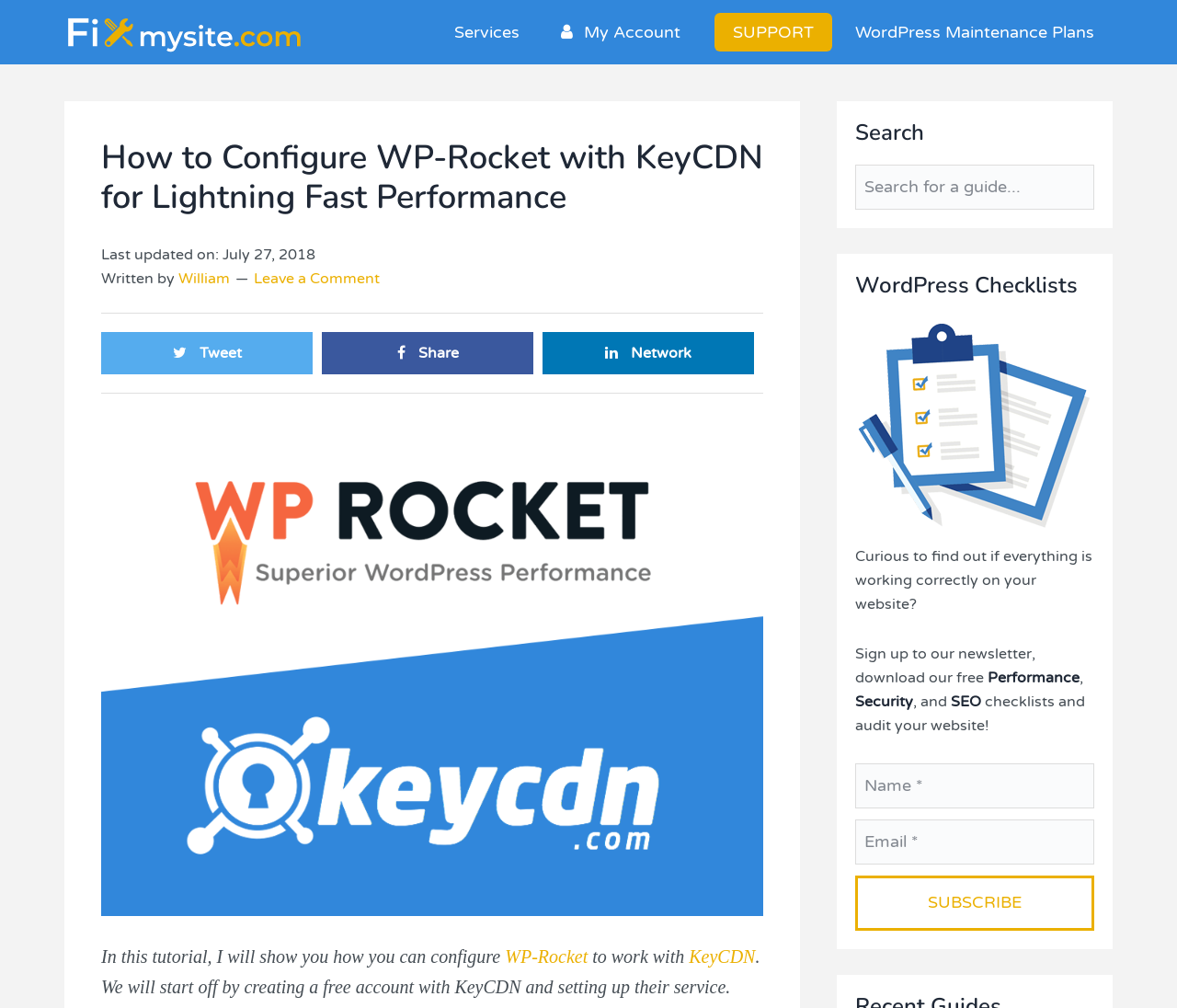Please identify the bounding box coordinates of the clickable region that I should interact with to perform the following instruction: "Subscribe to the newsletter". The coordinates should be expressed as four float numbers between 0 and 1, i.e., [left, top, right, bottom].

[0.727, 0.869, 0.93, 0.923]